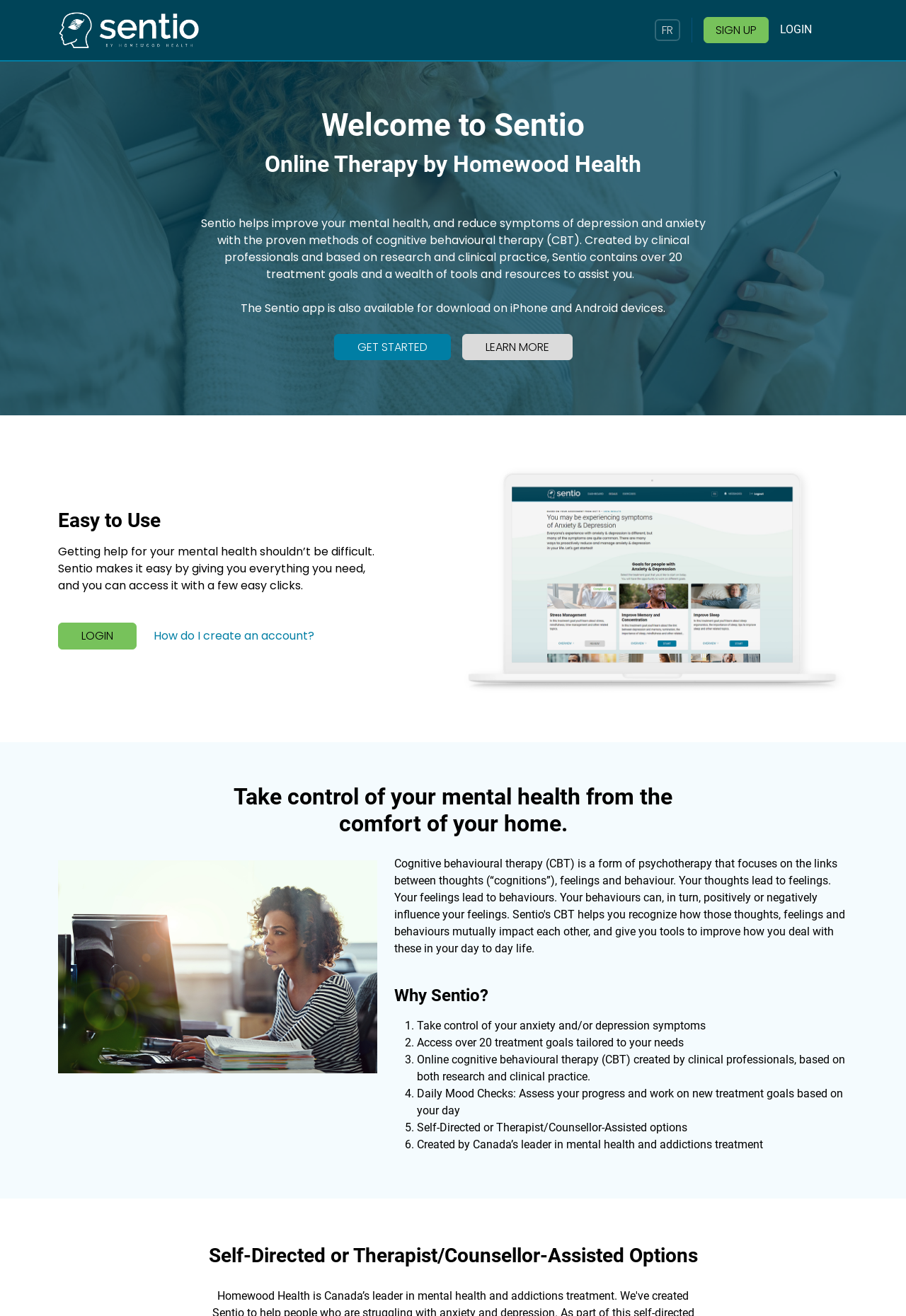Using the elements shown in the image, answer the question comprehensively: What is the purpose of Sentio?

The purpose of Sentio can be inferred from the description 'Sentio helps improve your mental health, and reduce symptoms of depression and anxiety with the proven methods of cognitive behavioural therapy (CBT).' This suggests that the platform aims to improve mental health and reduce symptoms of depression and anxiety.